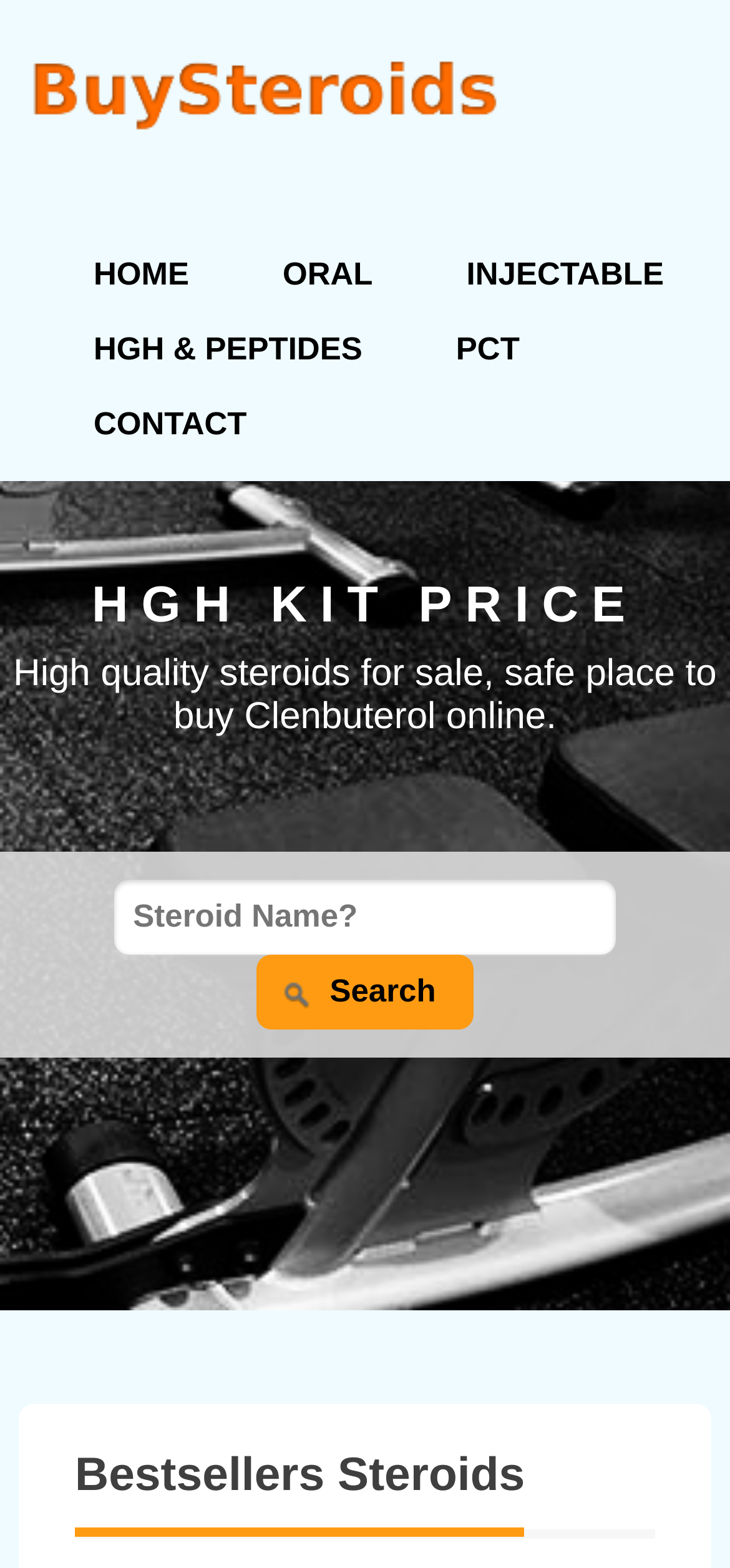Please determine the bounding box coordinates for the element that should be clicked to follow these instructions: "Click the HOME link".

[0.103, 0.152, 0.285, 0.199]